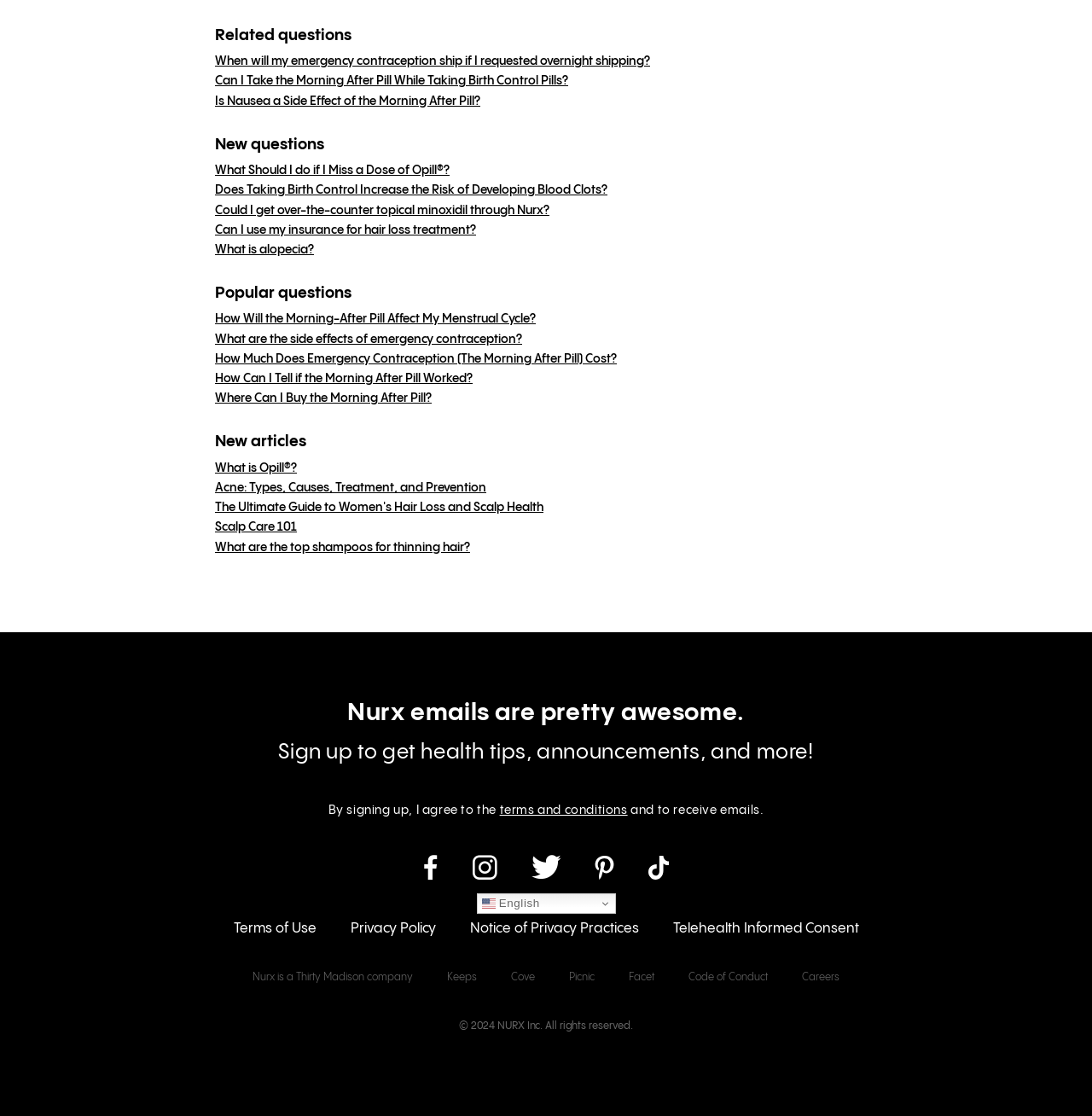What is the language of the website?
Please elaborate on the answer to the question with detailed information.

By examining the link element with the text 'en English', I inferred that the language of the website is English.